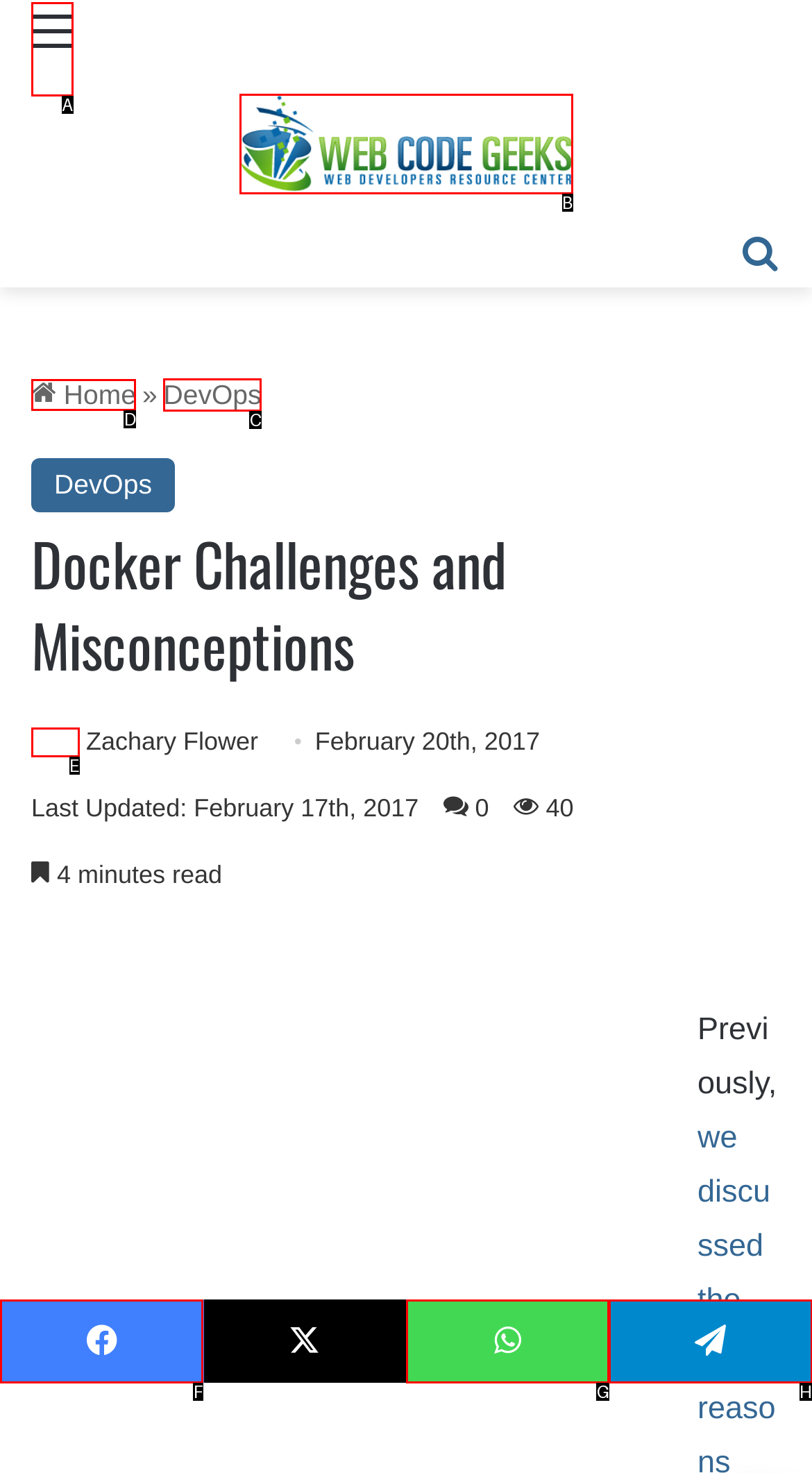Tell me the letter of the UI element I should click to accomplish the task: Visit the 'DevOps' page based on the choices provided in the screenshot.

C